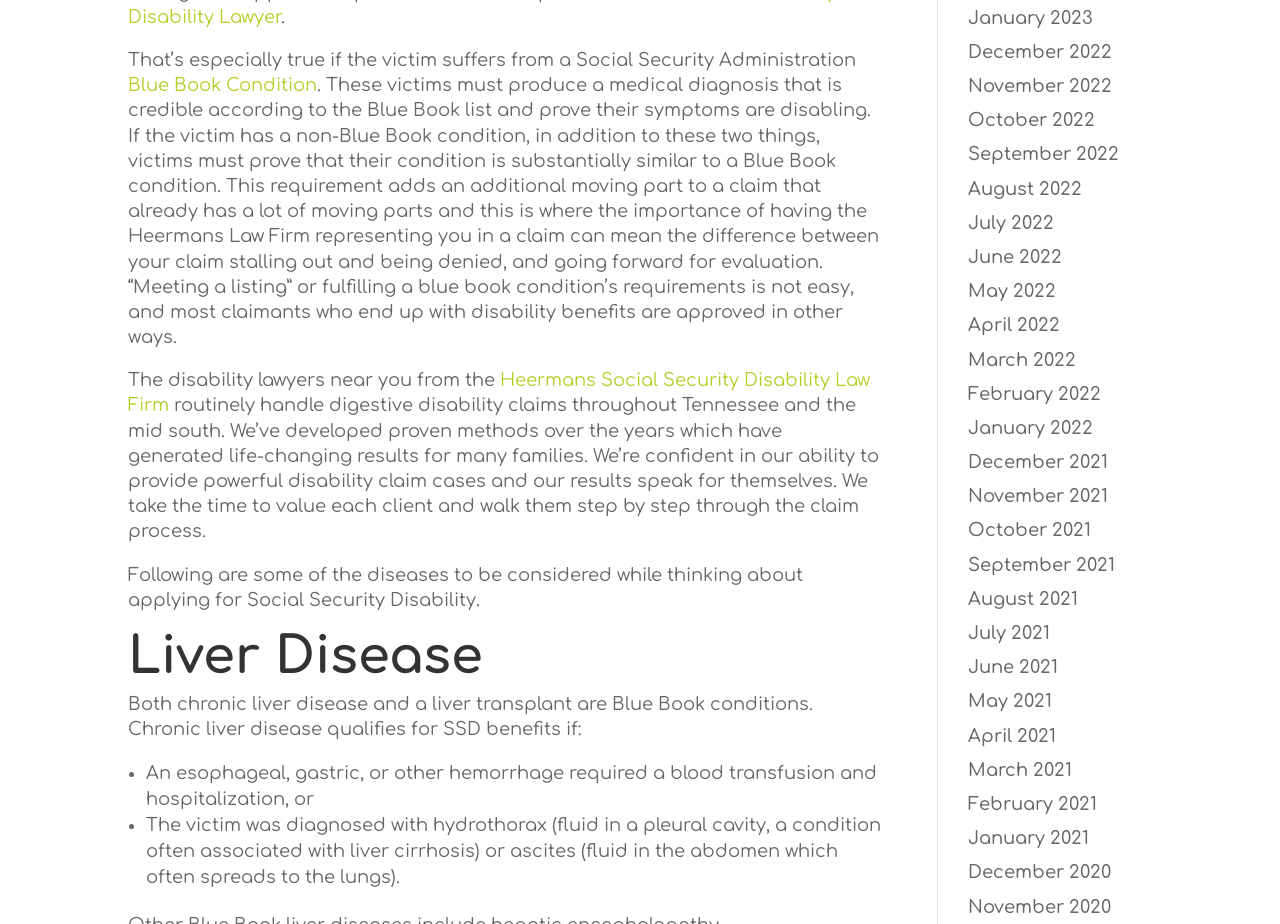What is required for chronic liver disease to qualify for SSD benefits?
Utilize the image to construct a detailed and well-explained answer.

According to the webpage, chronic liver disease qualifies for SSD benefits if the victim has an esophageal, gastric, or other hemorrhage that required a blood transfusion and hospitalization, or if the victim was diagnosed with hydrothorax or ascites.